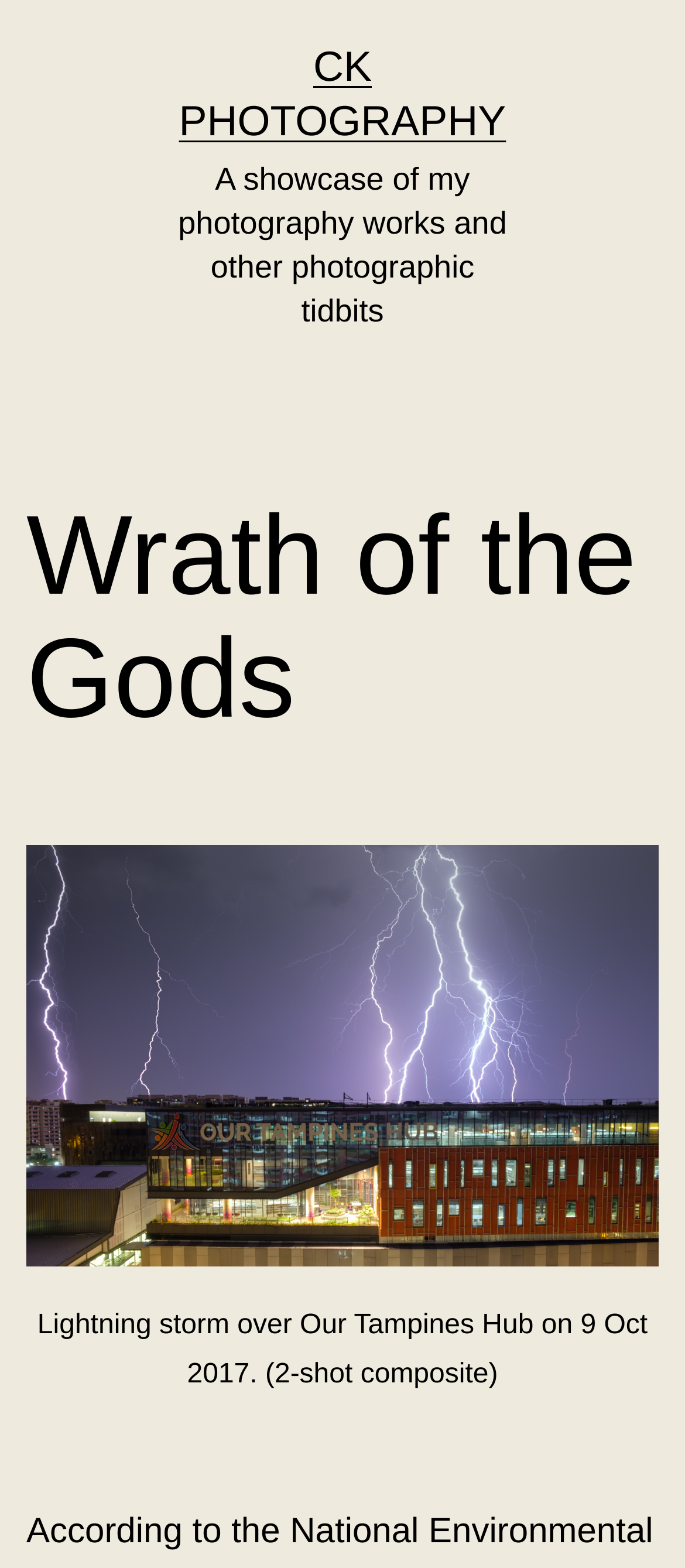When was the photograph taken?
Could you answer the question in a detailed manner, providing as much information as possible?

The photograph was taken on 9 Oct 2017, which can be inferred from the figcaption 'Lightning storm over Our Tampines Hub on 9 Oct 2017. (2-shot composite)'.